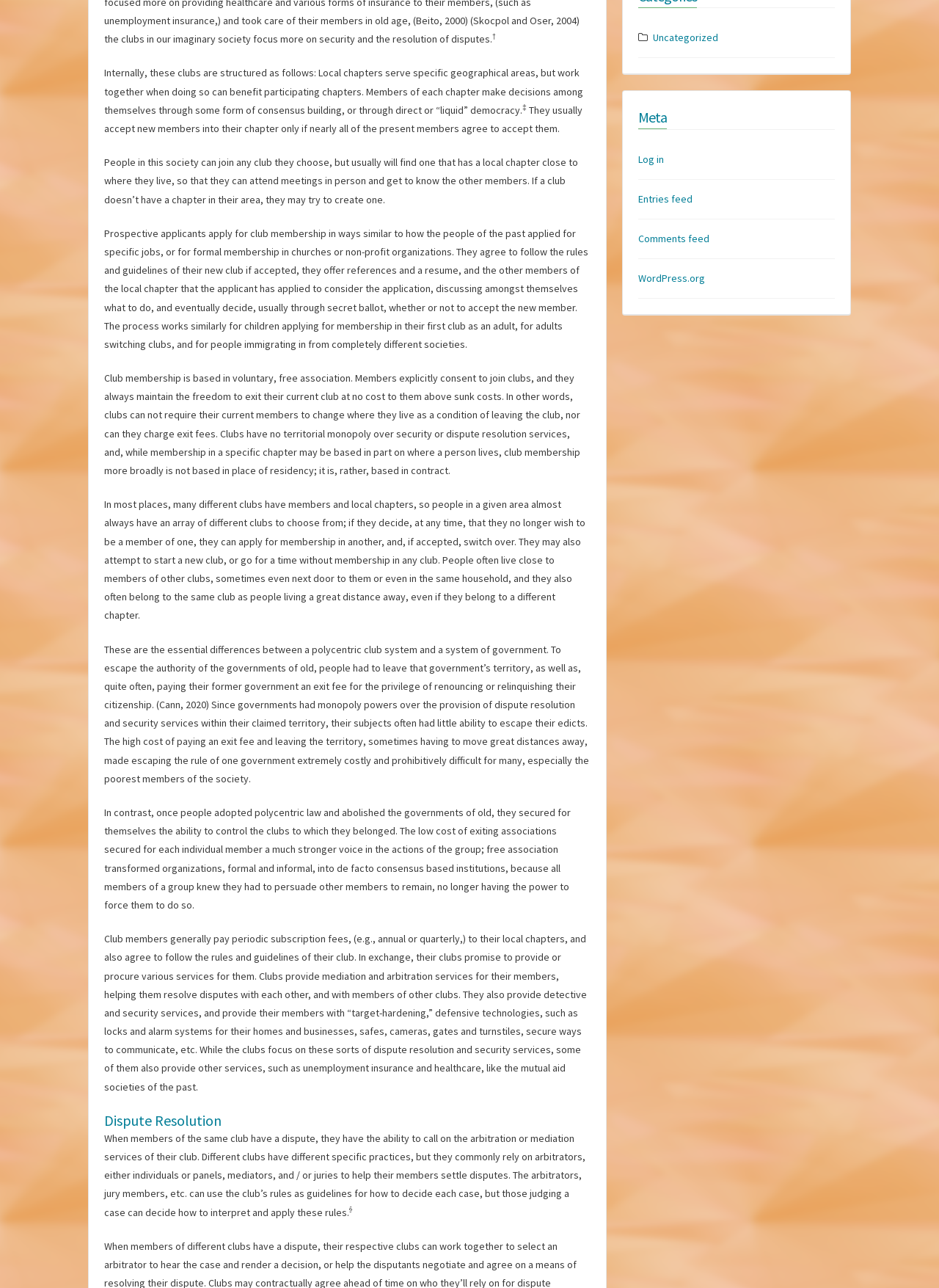Please provide the bounding box coordinates for the UI element as described: "WordPress.org". The coordinates must be four floats between 0 and 1, represented as [left, top, right, bottom].

[0.68, 0.211, 0.751, 0.221]